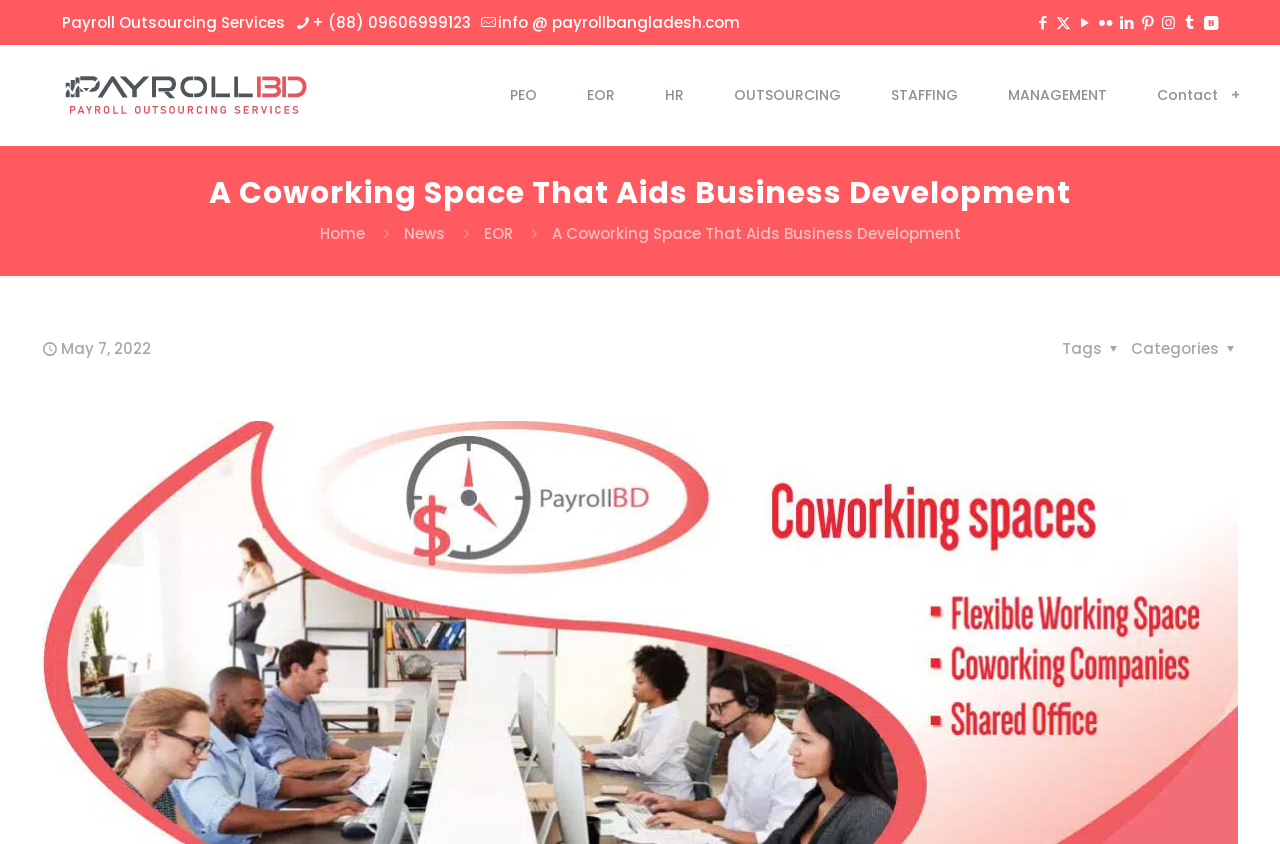Can you give a detailed response to the following question using the information from the image? What is the date of the latest post?

I found the date of the latest post by looking at the time section, where it is listed as 'May 7, 2022'.